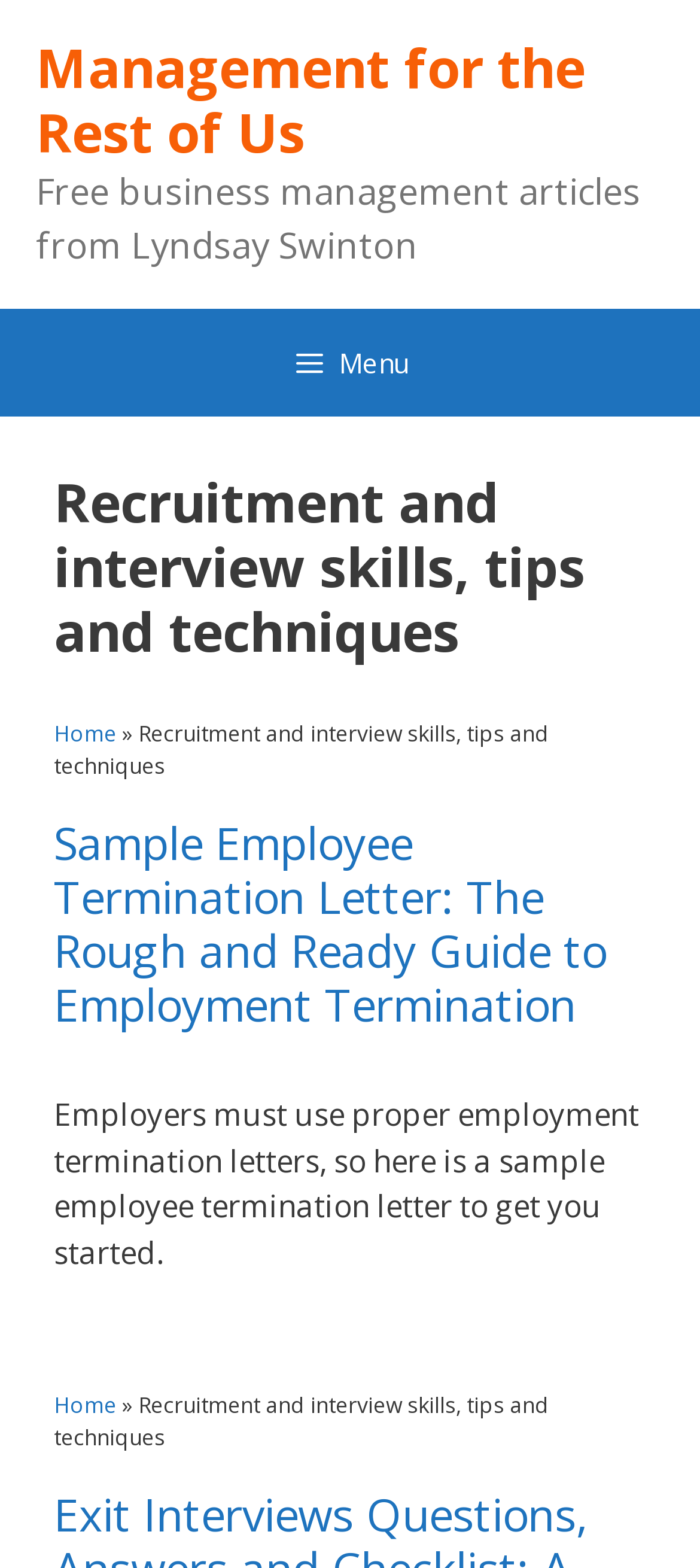What is the author of the articles? Based on the image, give a response in one word or a short phrase.

Lyndsay Swinton